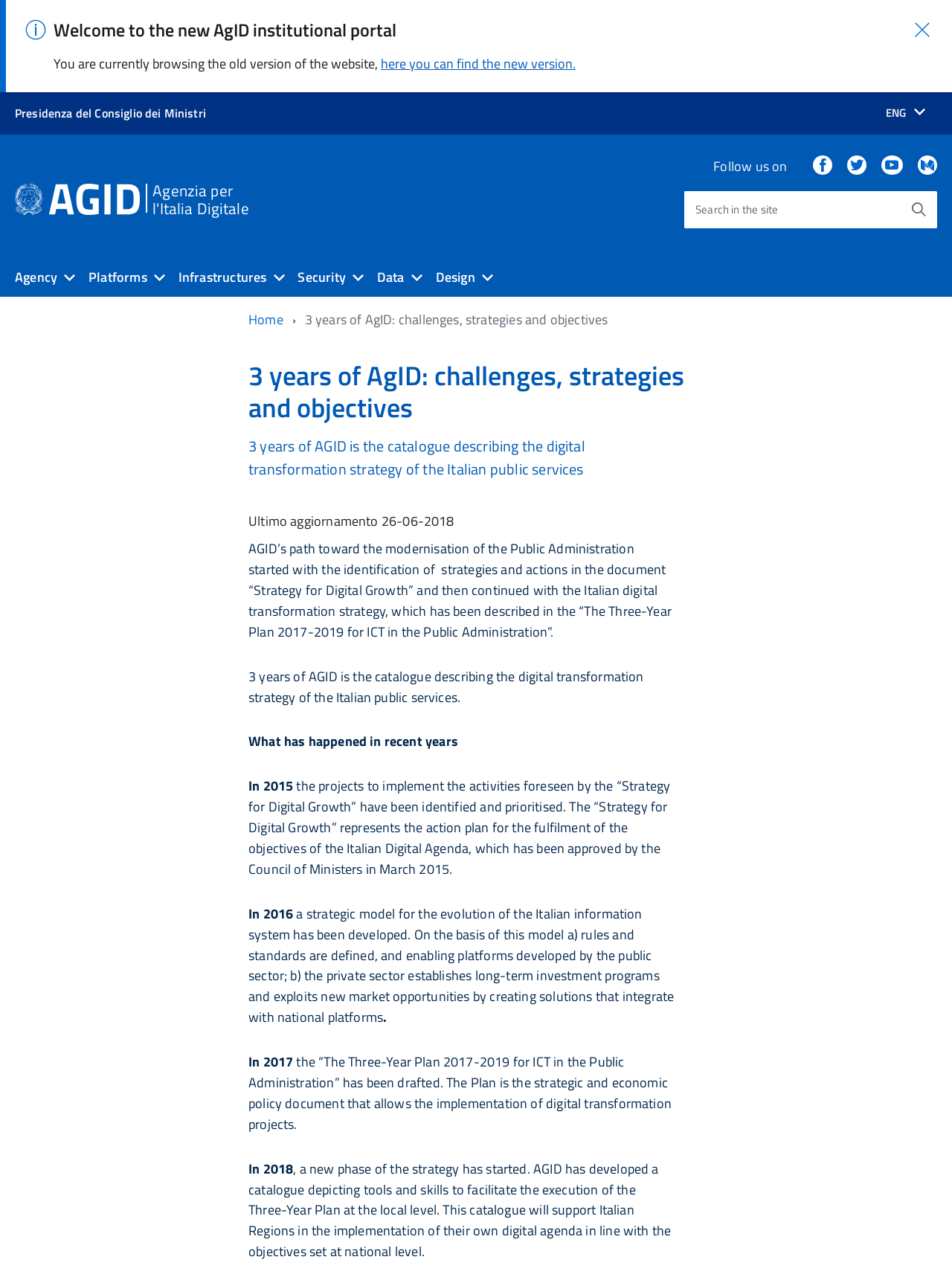Locate the bounding box coordinates of the clickable area to execute the instruction: "Go to the new version of the website". Provide the coordinates as four float numbers between 0 and 1, represented as [left, top, right, bottom].

[0.4, 0.042, 0.605, 0.058]